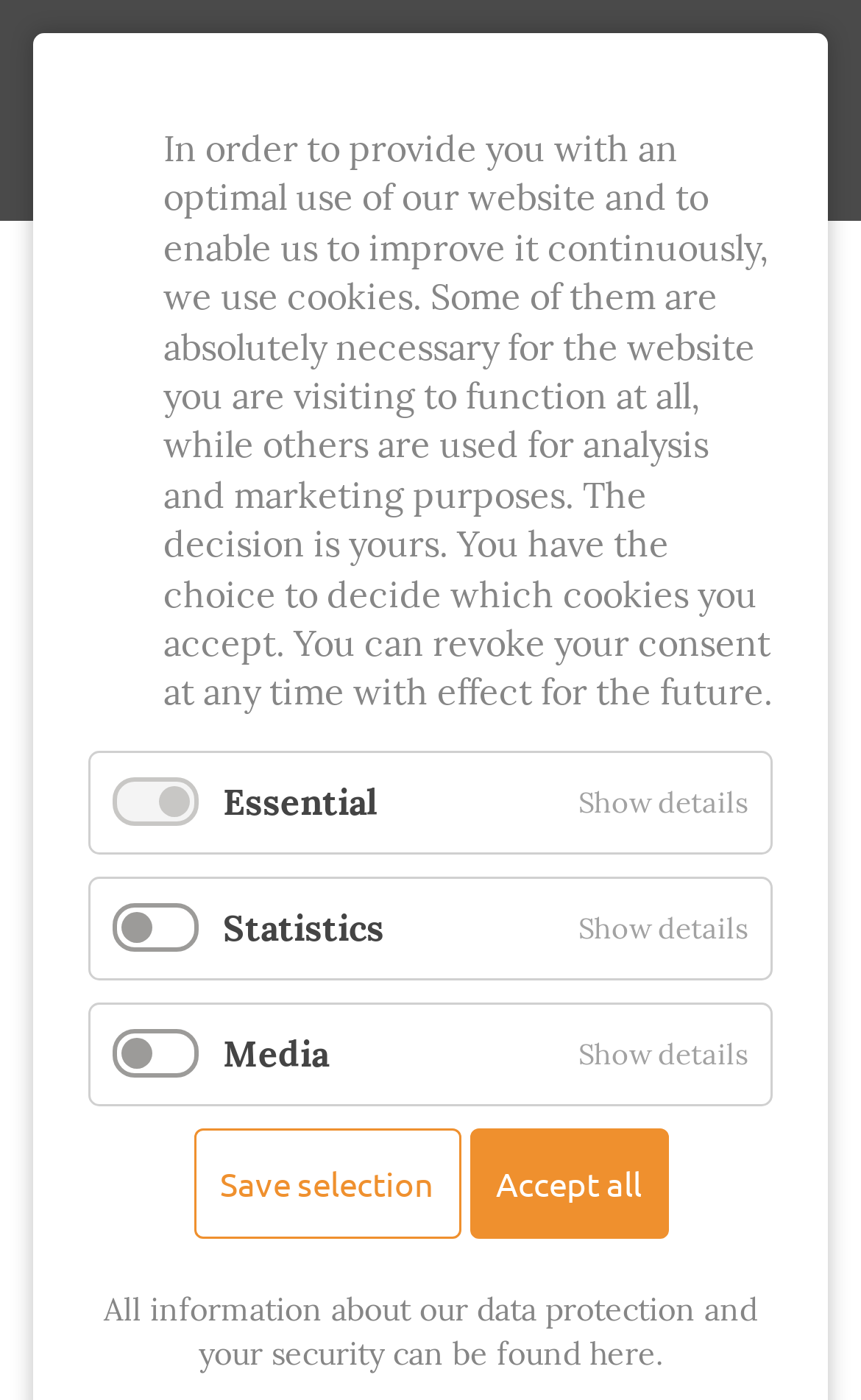Find the bounding box coordinates of the area to click in order to follow the instruction: "Save cookie selection".

[0.224, 0.806, 0.535, 0.885]